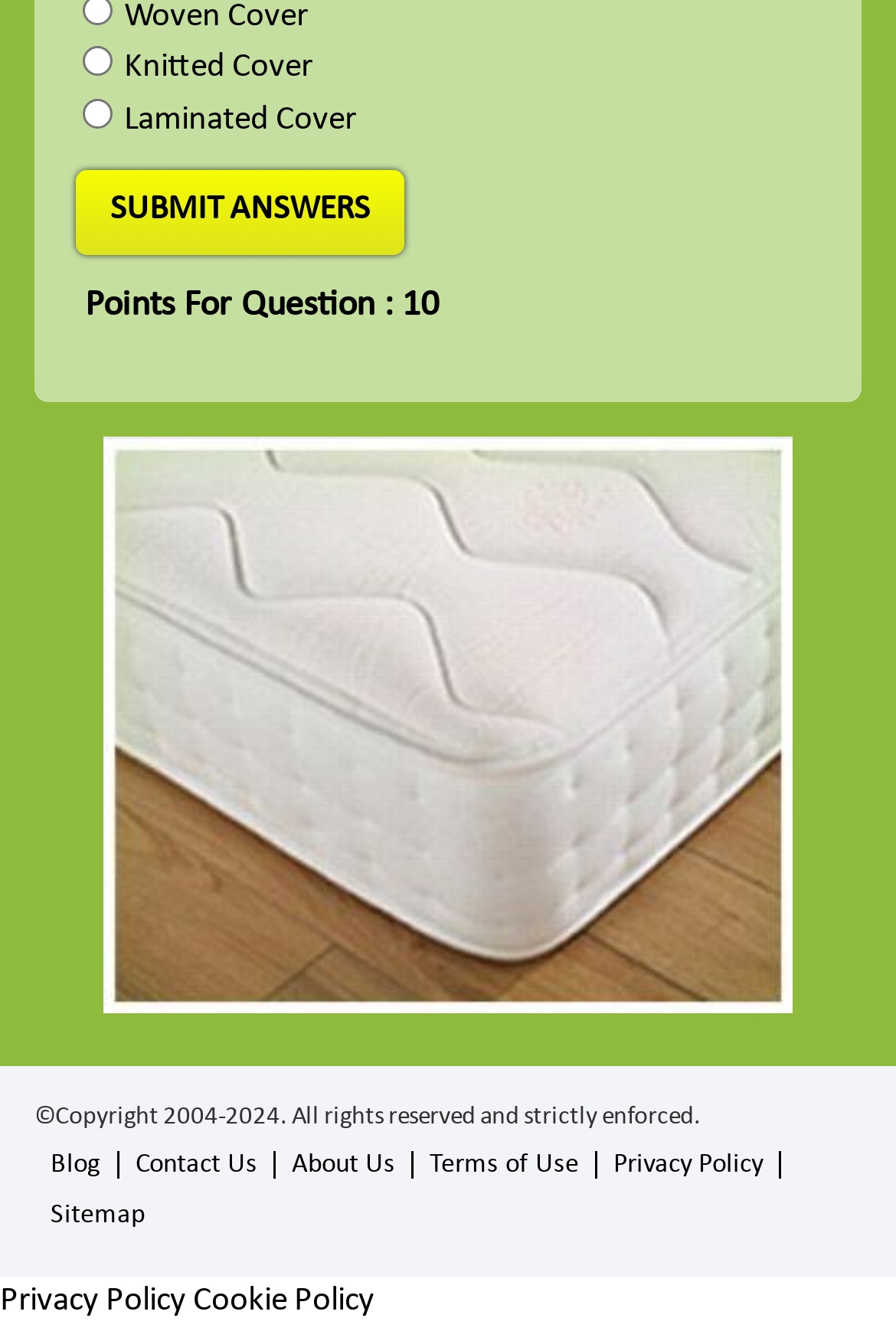Locate the bounding box coordinates of the area to click to fulfill this instruction: "Check Privacy Policy". The bounding box should be presented as four float numbers between 0 and 1, in the order [left, top, right, bottom].

[0.0, 0.967, 0.208, 0.993]